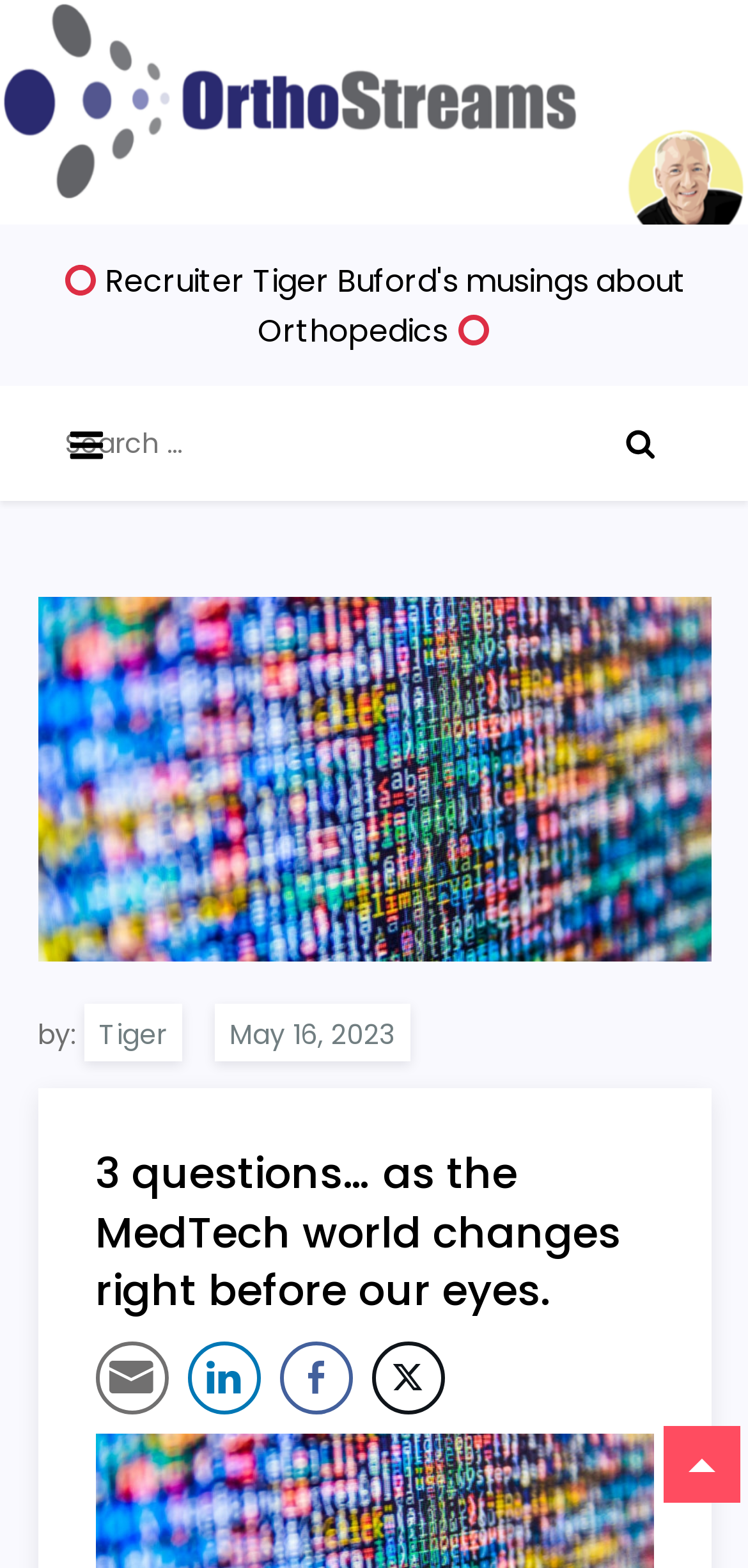What is the date of the article?
Can you provide a detailed and comprehensive answer to the question?

I looked for the date of the article and found it next to the author's name, which is 'May 16, 2023'.